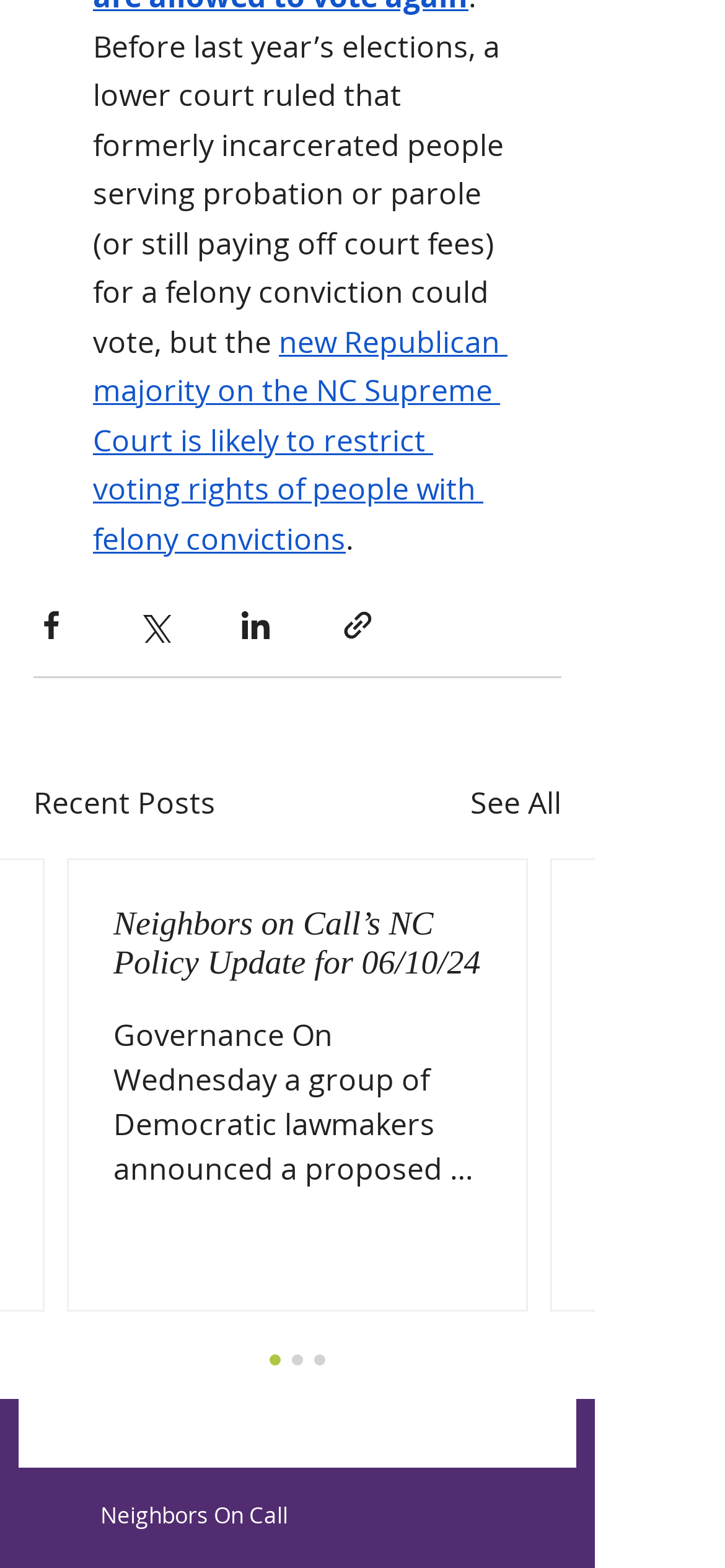Provide the bounding box coordinates of the area you need to click to execute the following instruction: "Share article via Facebook".

[0.046, 0.388, 0.095, 0.41]